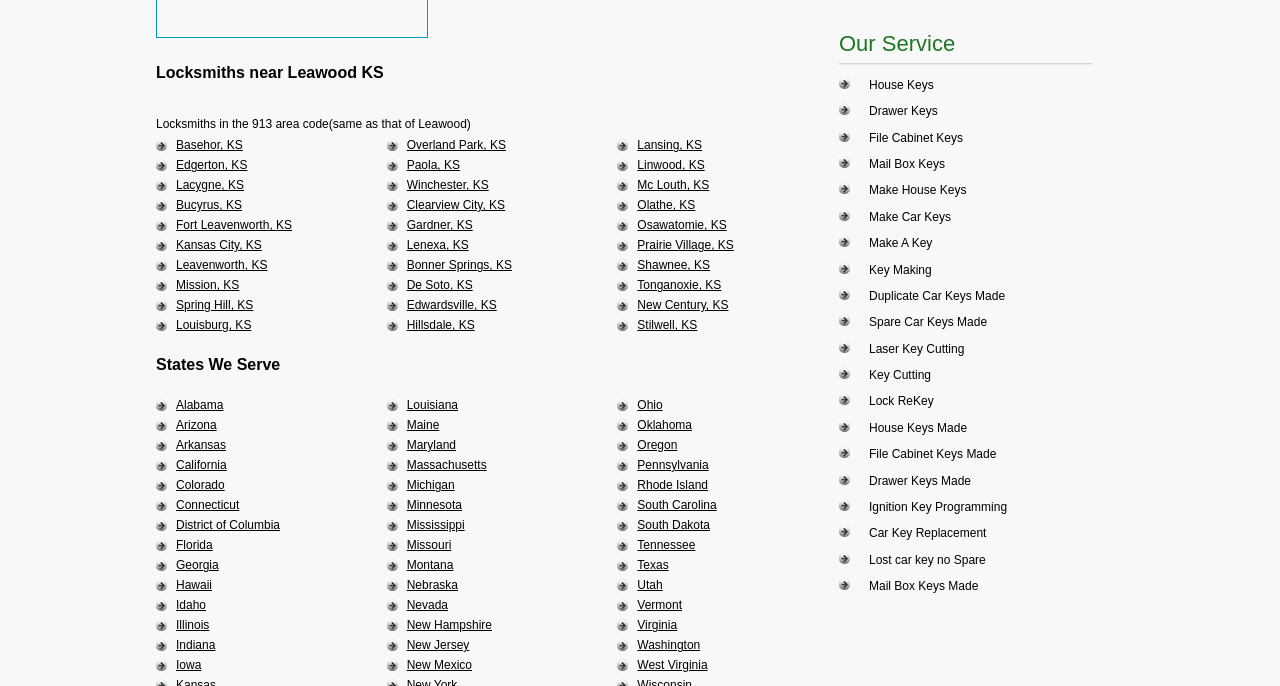Could you indicate the bounding box coordinates of the region to click in order to complete this instruction: "View locksmith services in Leavenworth, KS".

[0.138, 0.376, 0.209, 0.397]